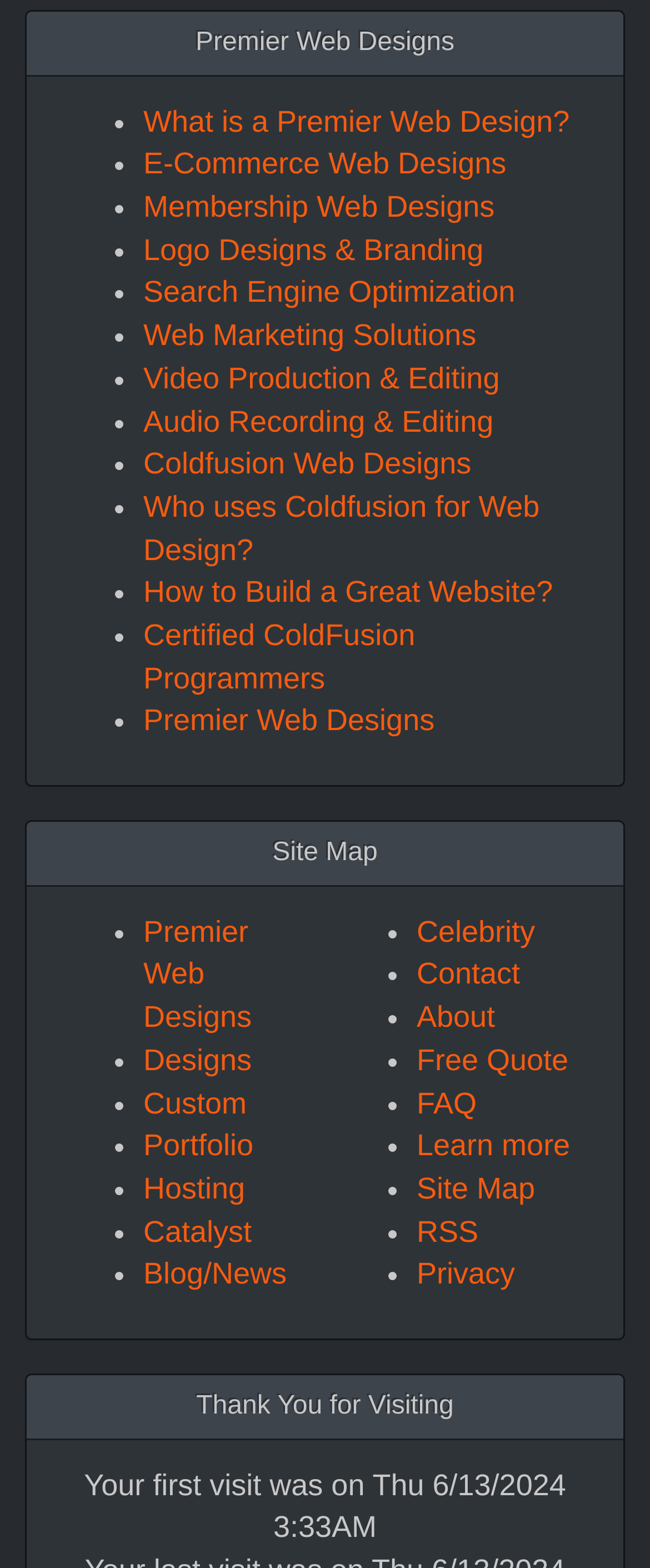Provide the bounding box coordinates of the section that needs to be clicked to accomplish the following instruction: "Contact us."

None